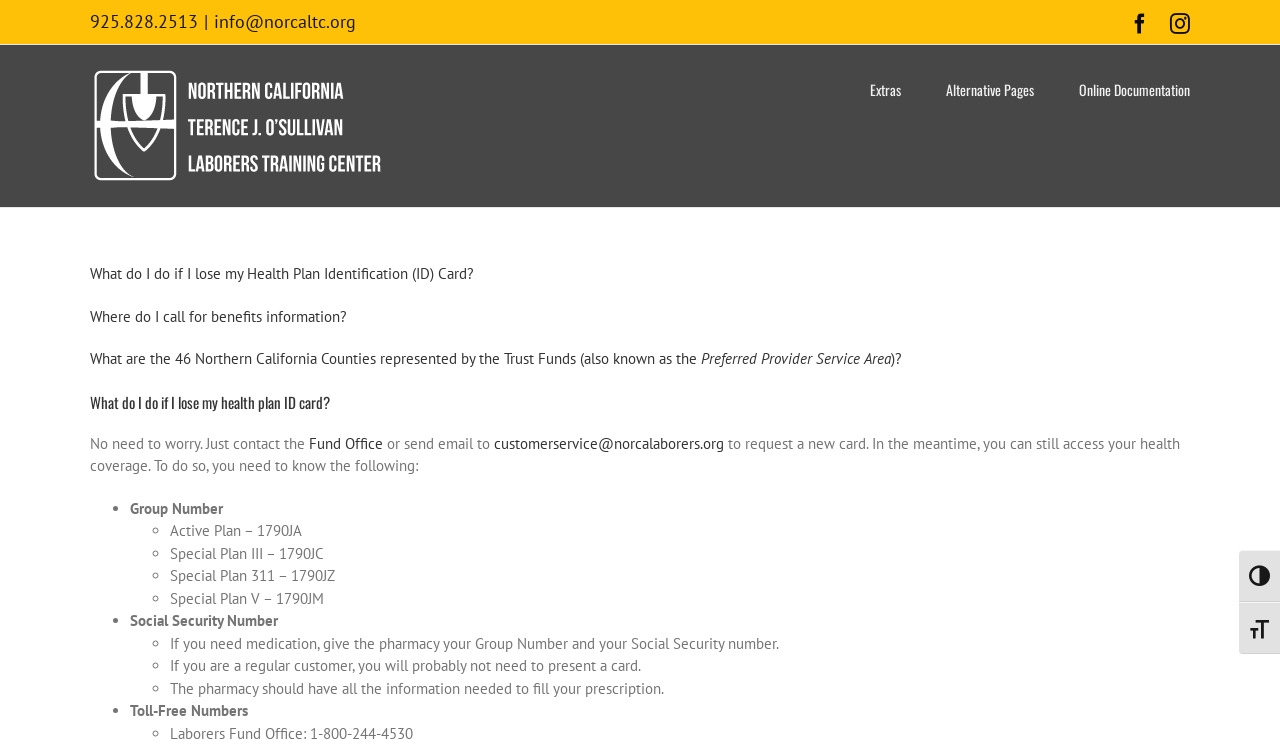Give a short answer using one word or phrase for the question:
What is the purpose of the 'Toggle High Contrast' button?

To change the contrast of the webpage